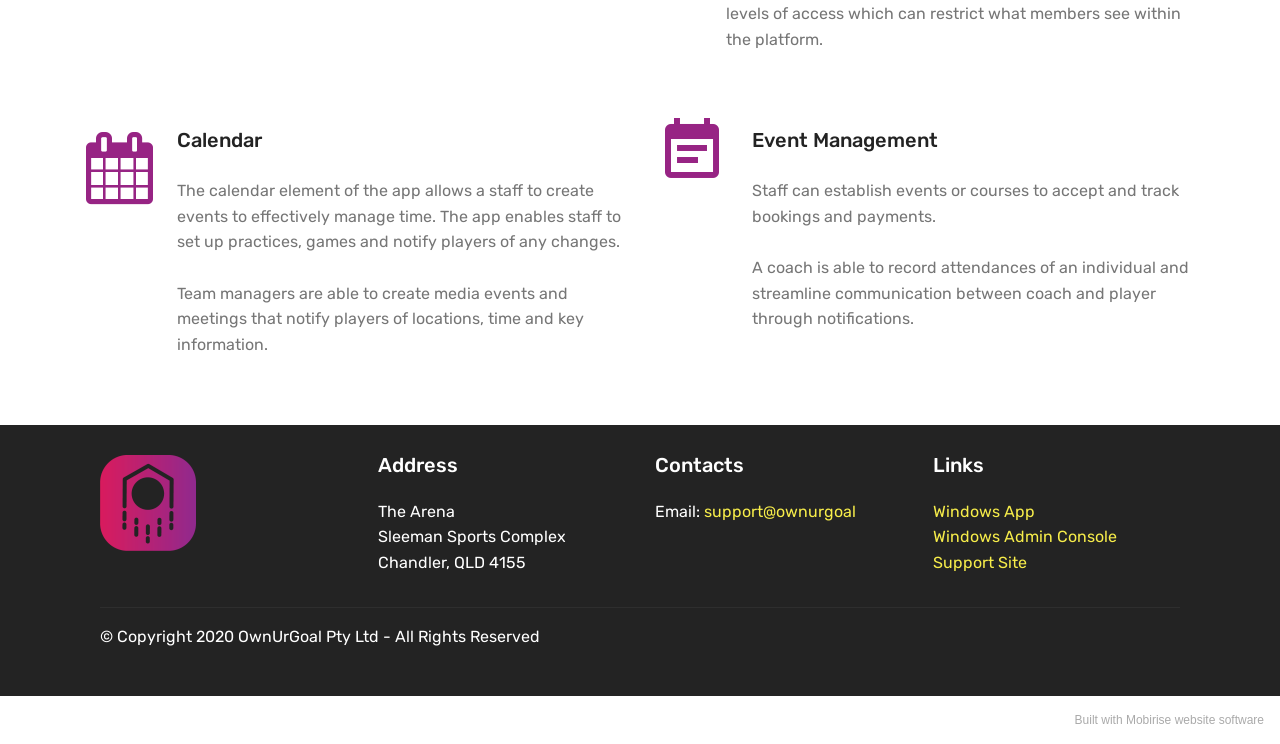What is the copyright information for OwnUrGoal?
Use the screenshot to answer the question with a single word or phrase.

2020 OwnUrGoal Pty Ltd